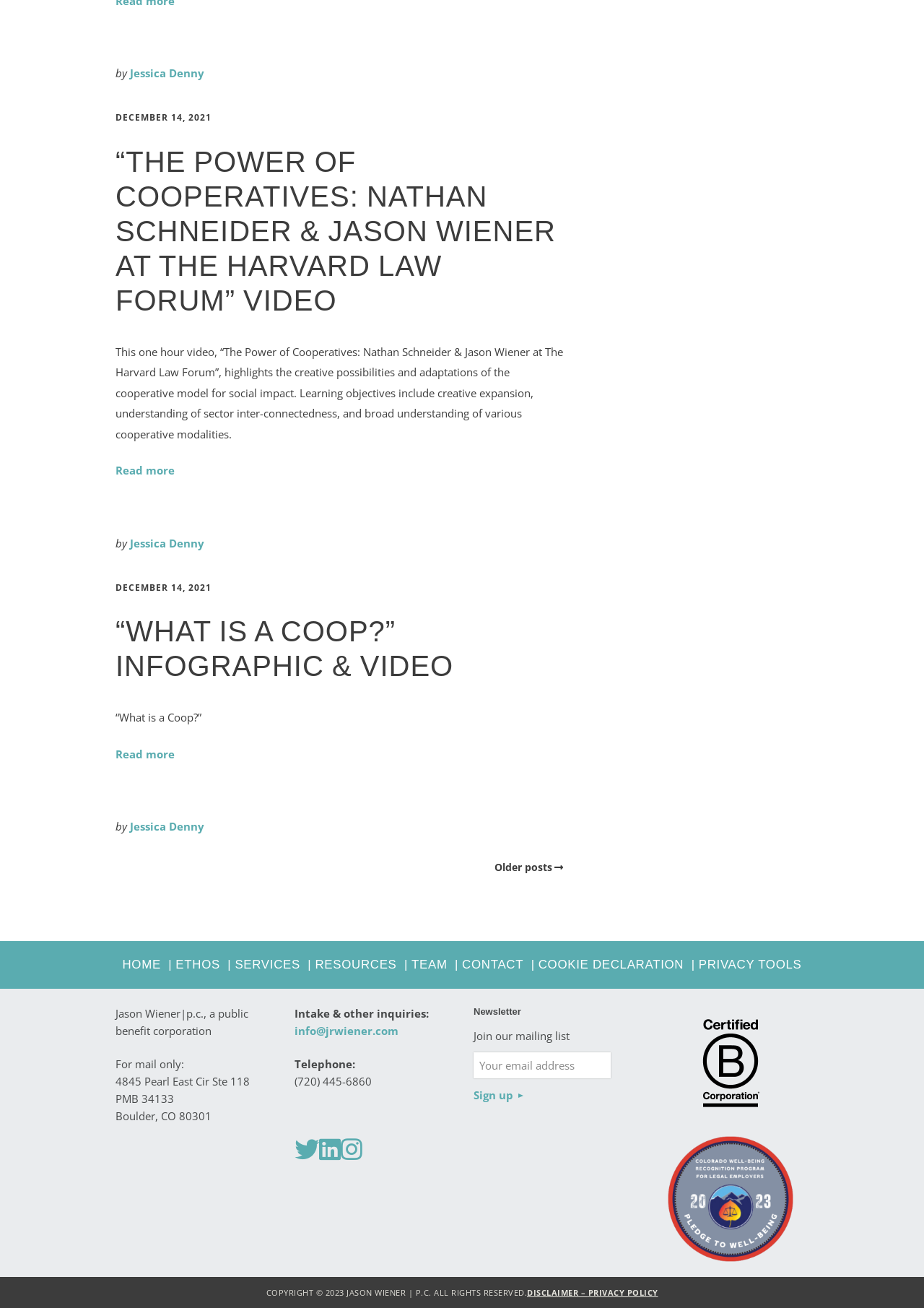Locate and provide the bounding box coordinates for the HTML element that matches this description: "December 14, 2021".

[0.125, 0.085, 0.229, 0.094]